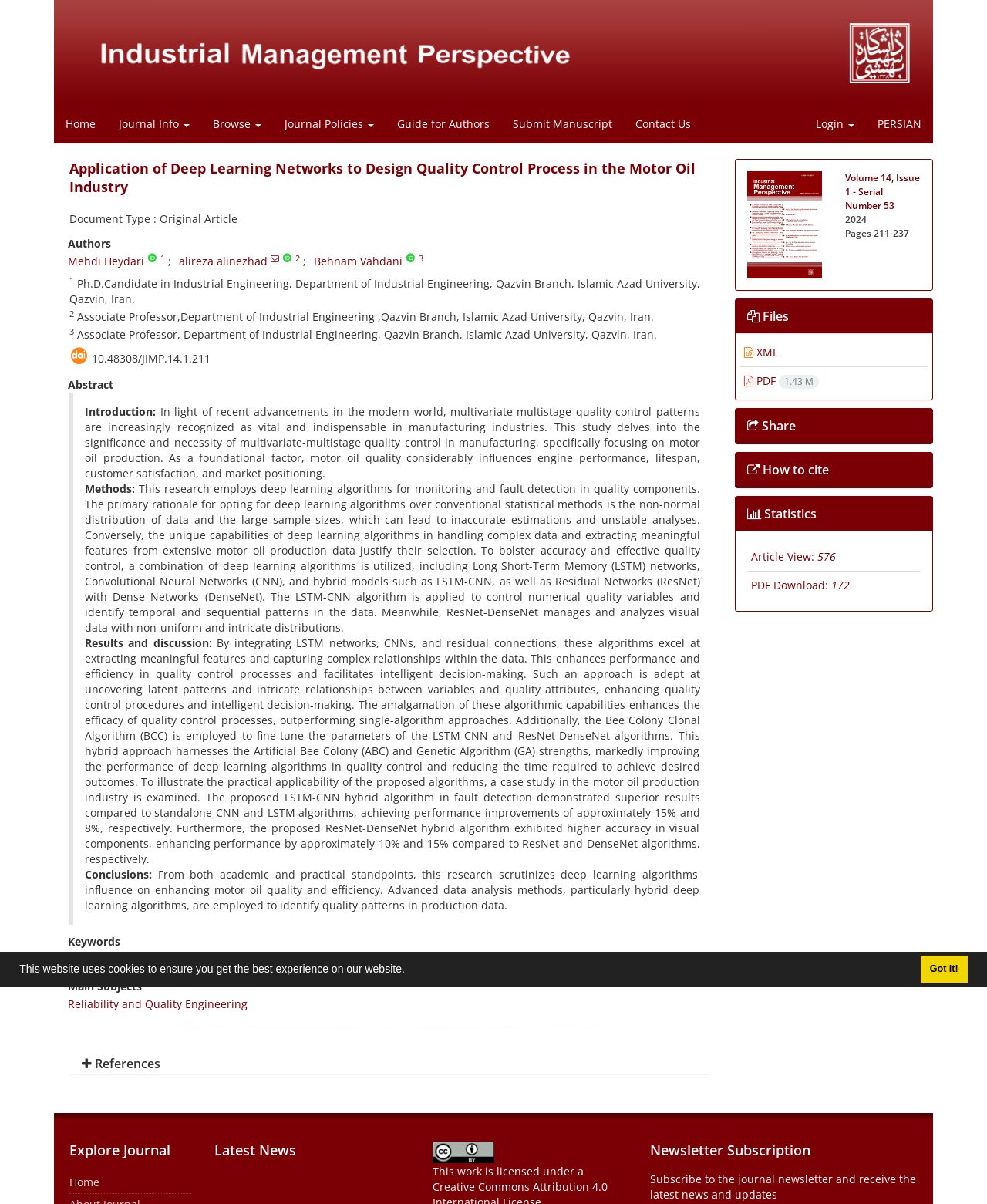Can you extract the headline from the webpage for me?

Application of Deep Learning Networks to Design Quality Control Process in the Motor Oil Industry